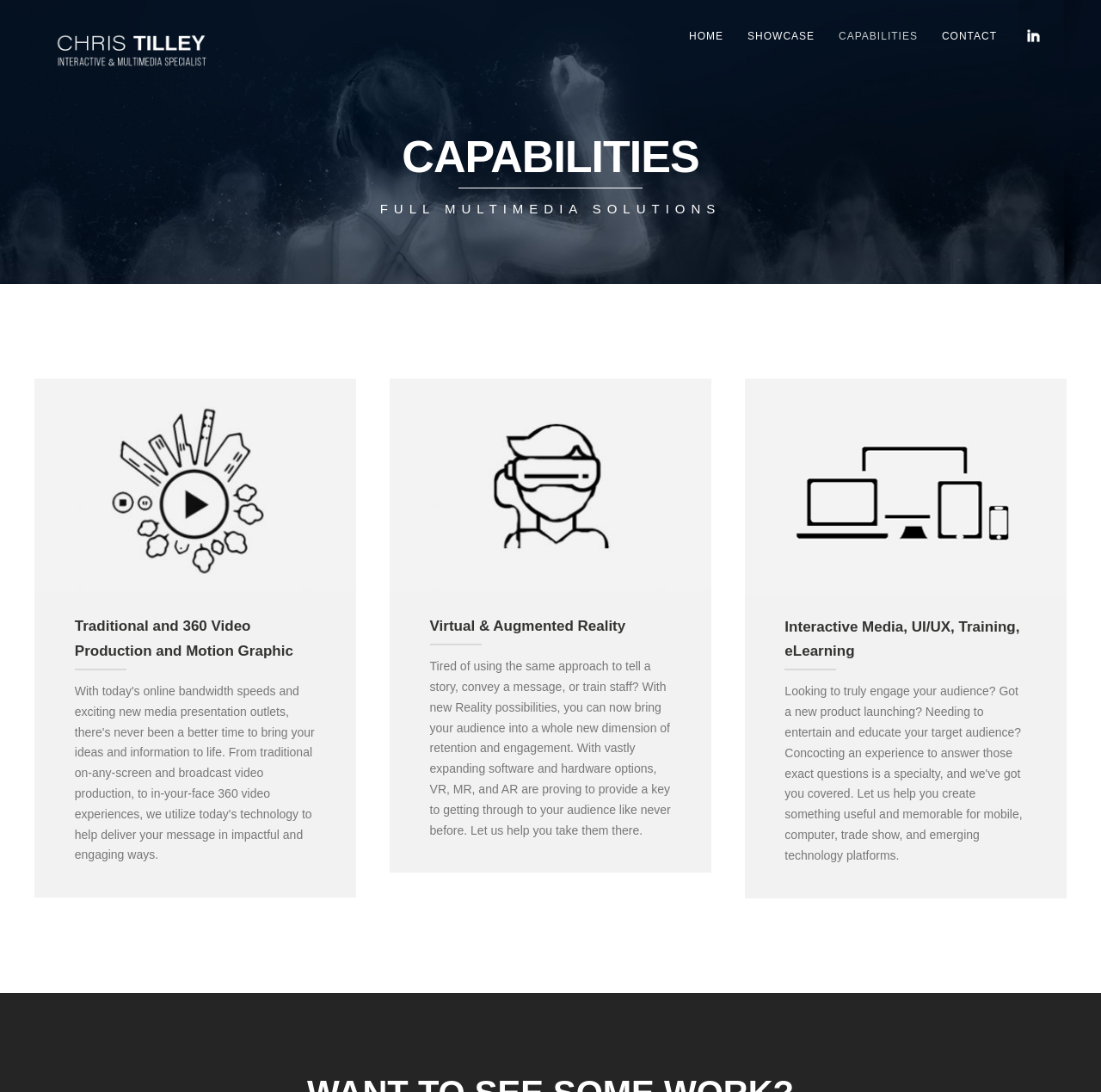Create a detailed description of the webpage's content and layout.

The webpage is about Chris Tilley, a multimedia specialist, showcasing his capabilities. At the top left, there is a logo with the text "Chris Tilley Multimedia Specialist" which is also a link. Below this, there is a navigation menu with four links: "HOME", "SHOWCASE", "CAPABILITIES", and "CONTACT", aligned horizontally across the top of the page.

The main content of the page is divided into three sections, each with an image and a heading. The first section is about traditional and 360 video production and motion graphics, with an image on the left and a heading "Traditional and 360 Video Production and Motion Graphic" on the right. 

The second section is about virtual and augmented reality, with an image on the left and a heading "Virtual & Augmented Reality" on the right. Below this section, there is a paragraph of text describing the benefits of using virtual and augmented reality to engage audiences.

The third section is about interactive media, UI/UX, training, and eLearning, with an image on the left and a heading "Interactive Media, UI/UX, Training, eLearning" on the right.